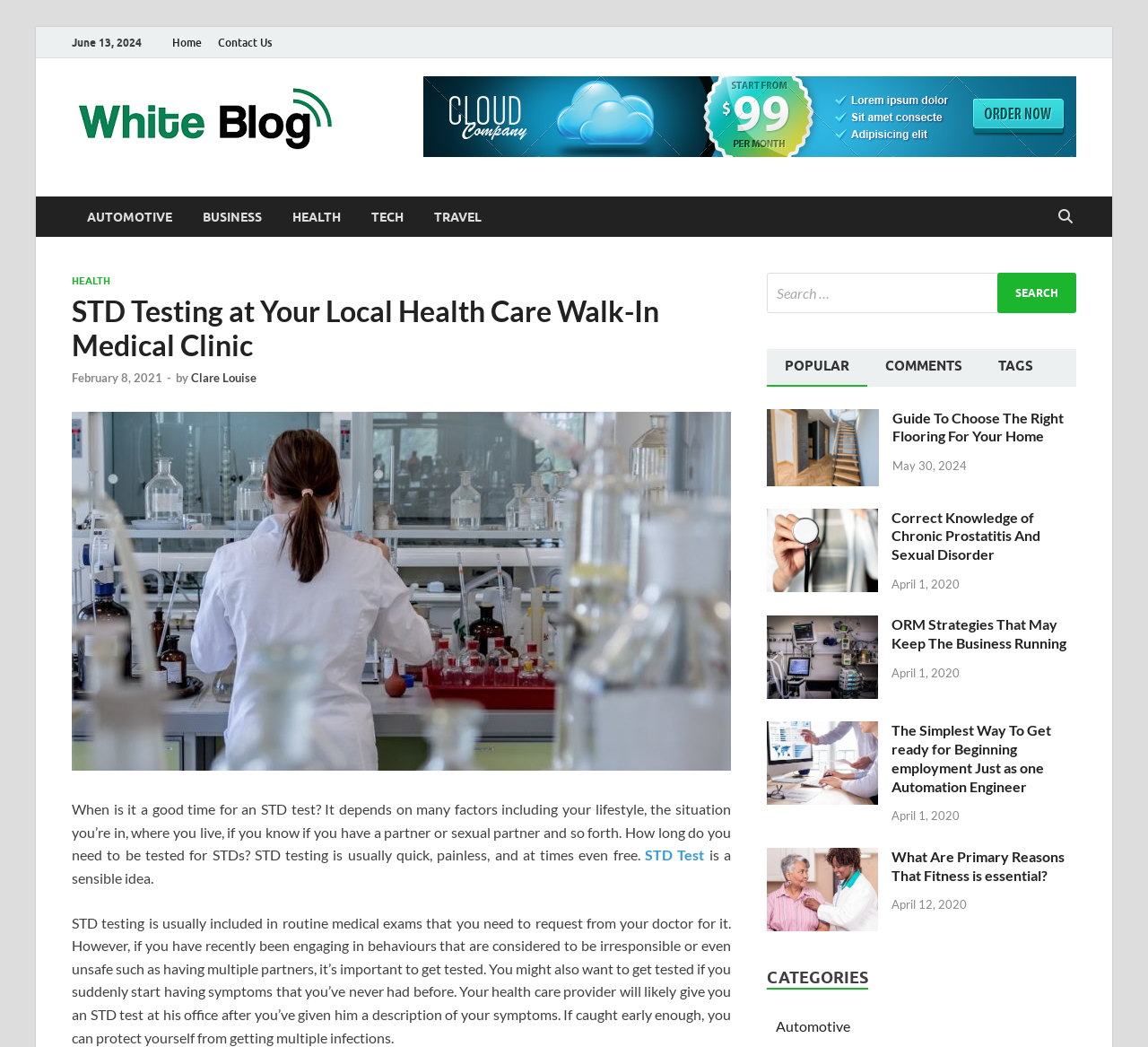Determine the bounding box coordinates of the clickable region to follow the instruction: "Click on the 'AUTOMOTIVE' category".

[0.062, 0.188, 0.163, 0.226]